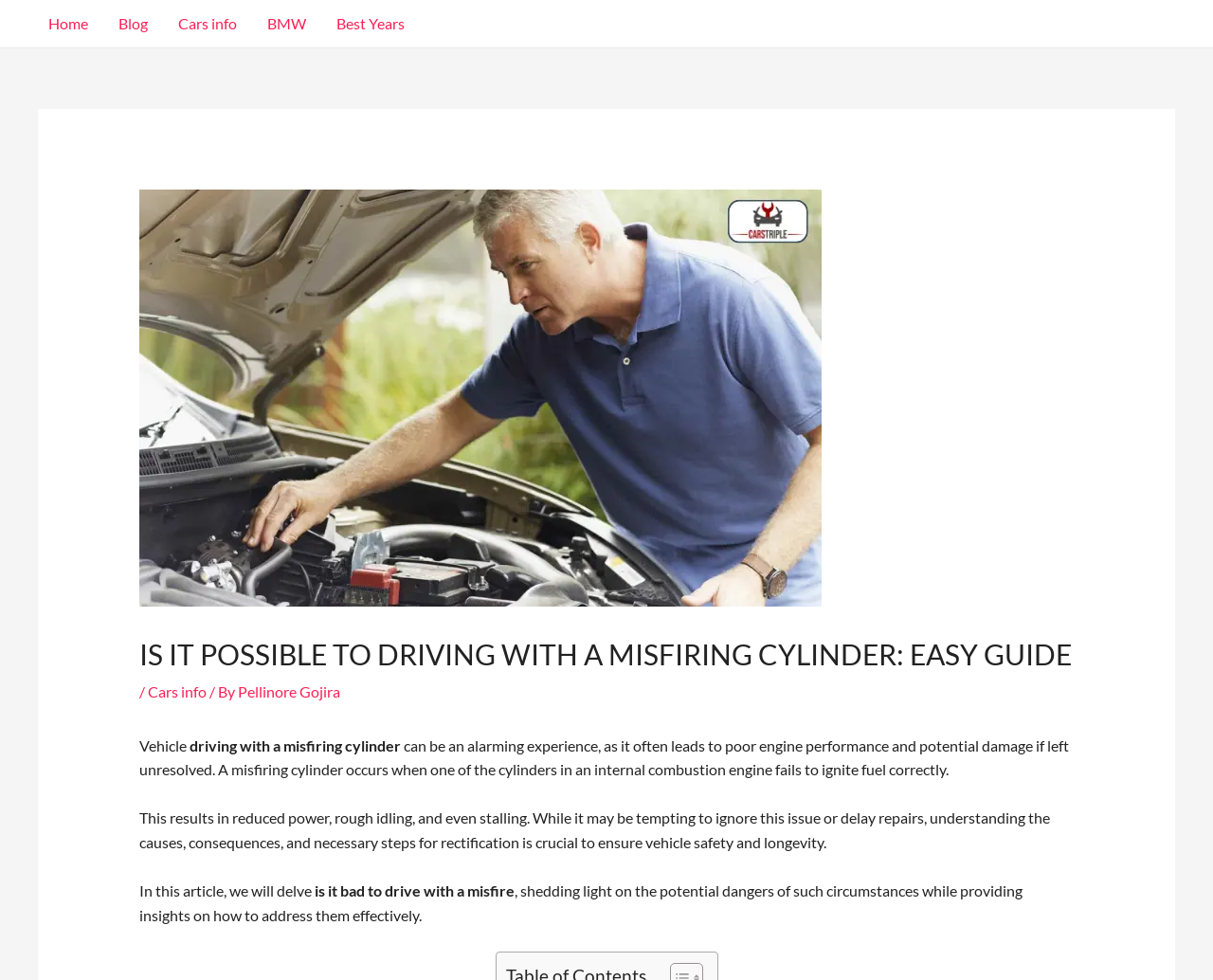Using the description: "Cars info", determine the UI element's bounding box coordinates. Ensure the coordinates are in the format of four float numbers between 0 and 1, i.e., [left, top, right, bottom].

[0.122, 0.697, 0.17, 0.715]